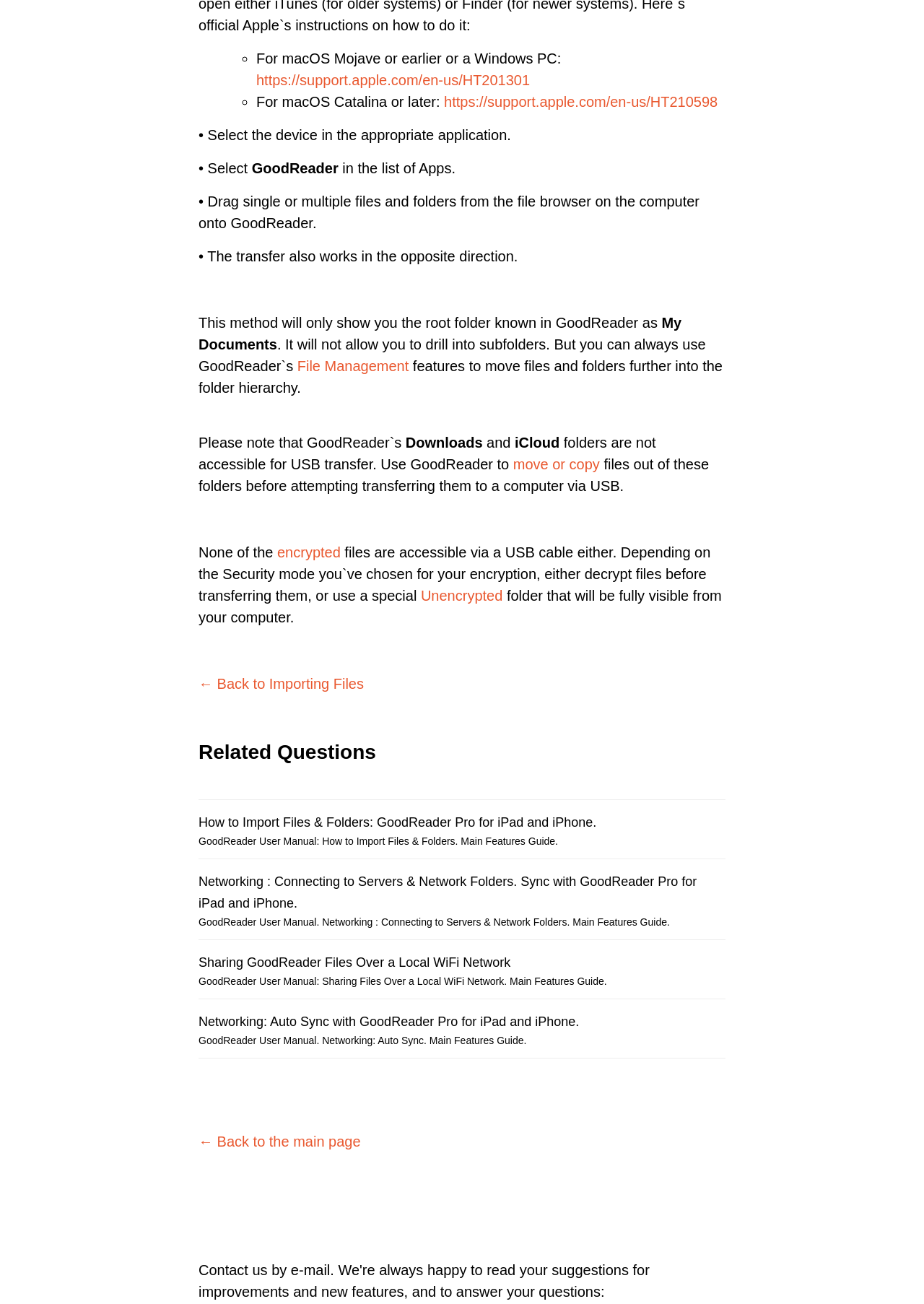Utilize the details in the image to thoroughly answer the following question: What is the alternative to USB transfer?

According to the webpage, GoodReader's File Management features can be used to move files and folders further into the folder hierarchy, which is not possible with USB transfer.